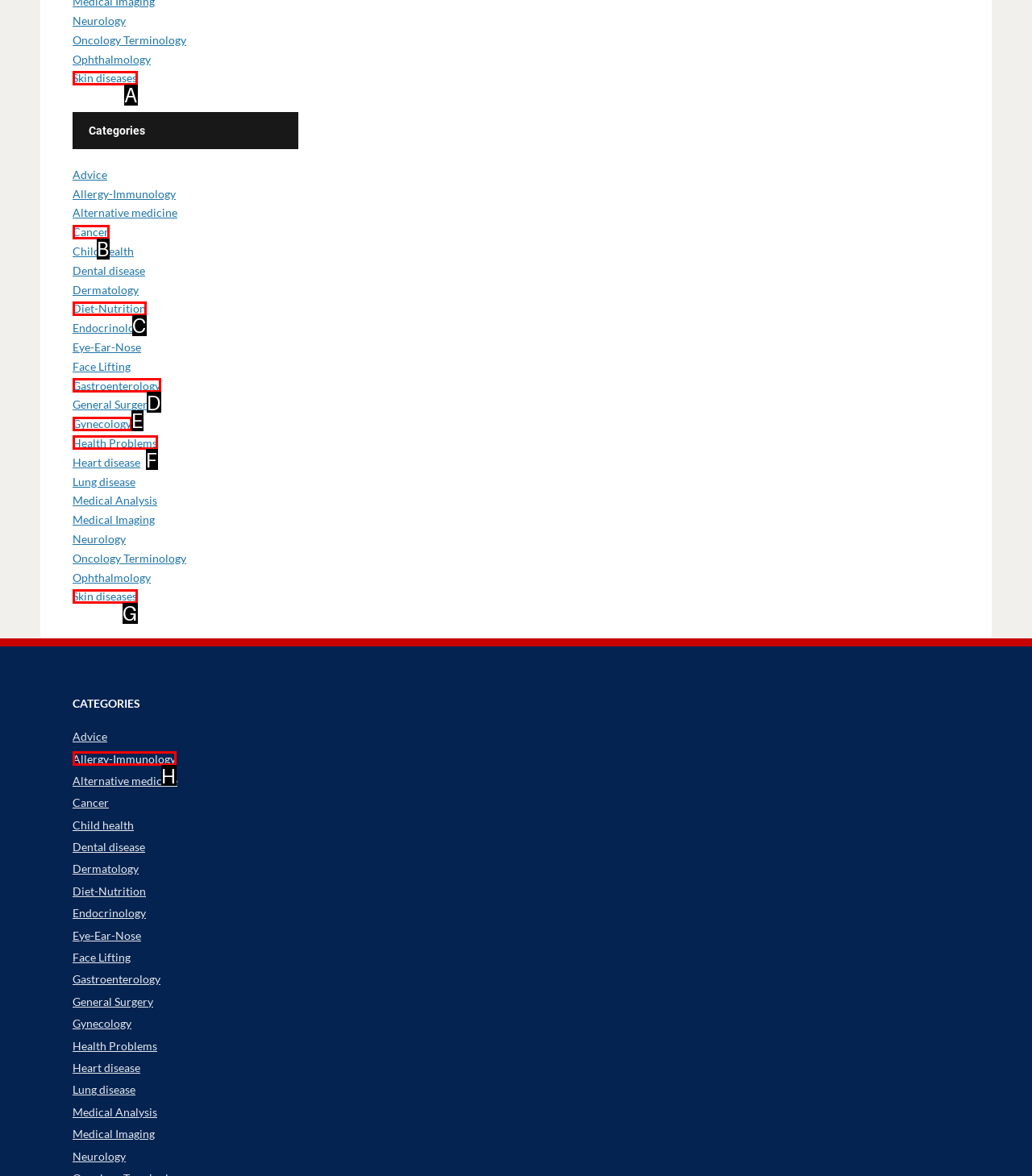Identify the HTML element that corresponds to the following description: Contact Provide the letter of the best matching option.

None